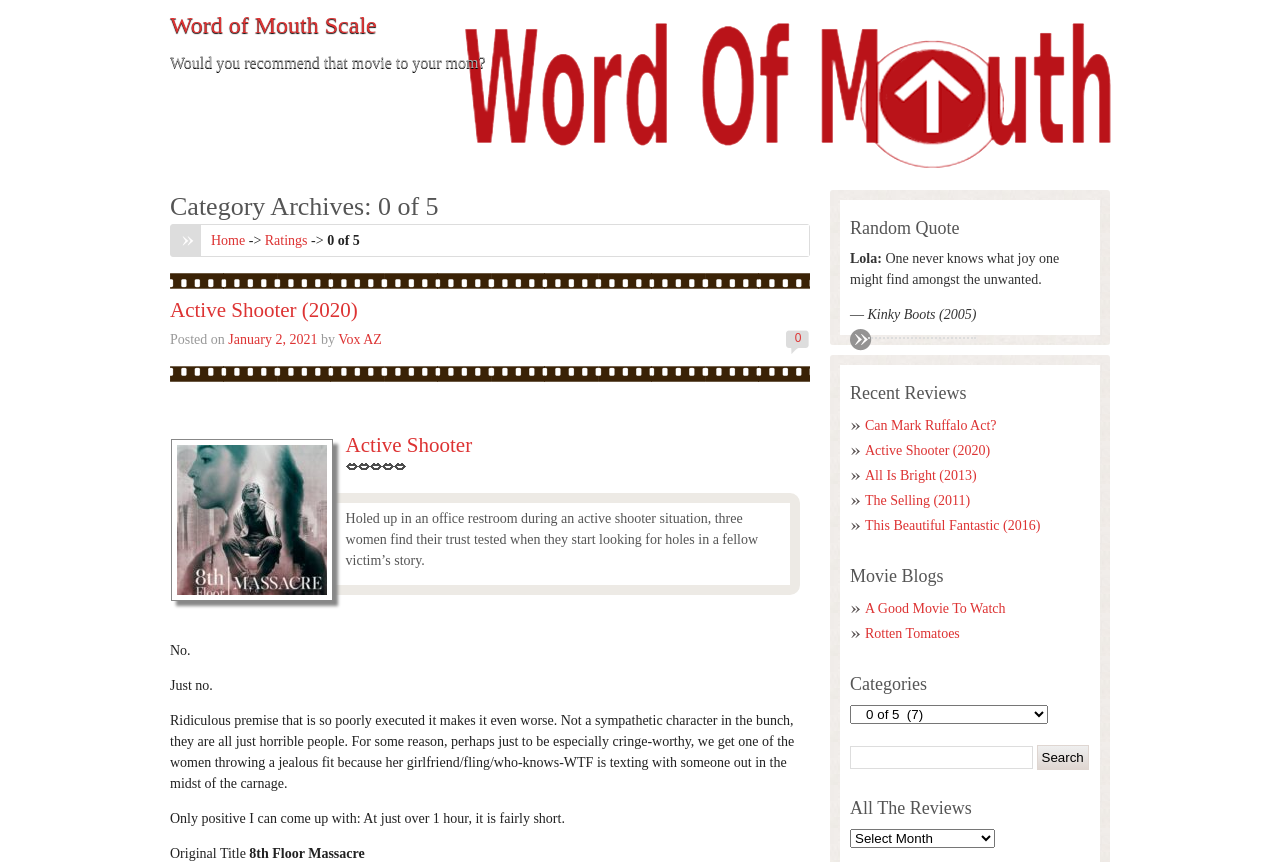Highlight the bounding box coordinates of the element you need to click to perform the following instruction: "Click on the 'Home' link."

[0.165, 0.27, 0.192, 0.288]